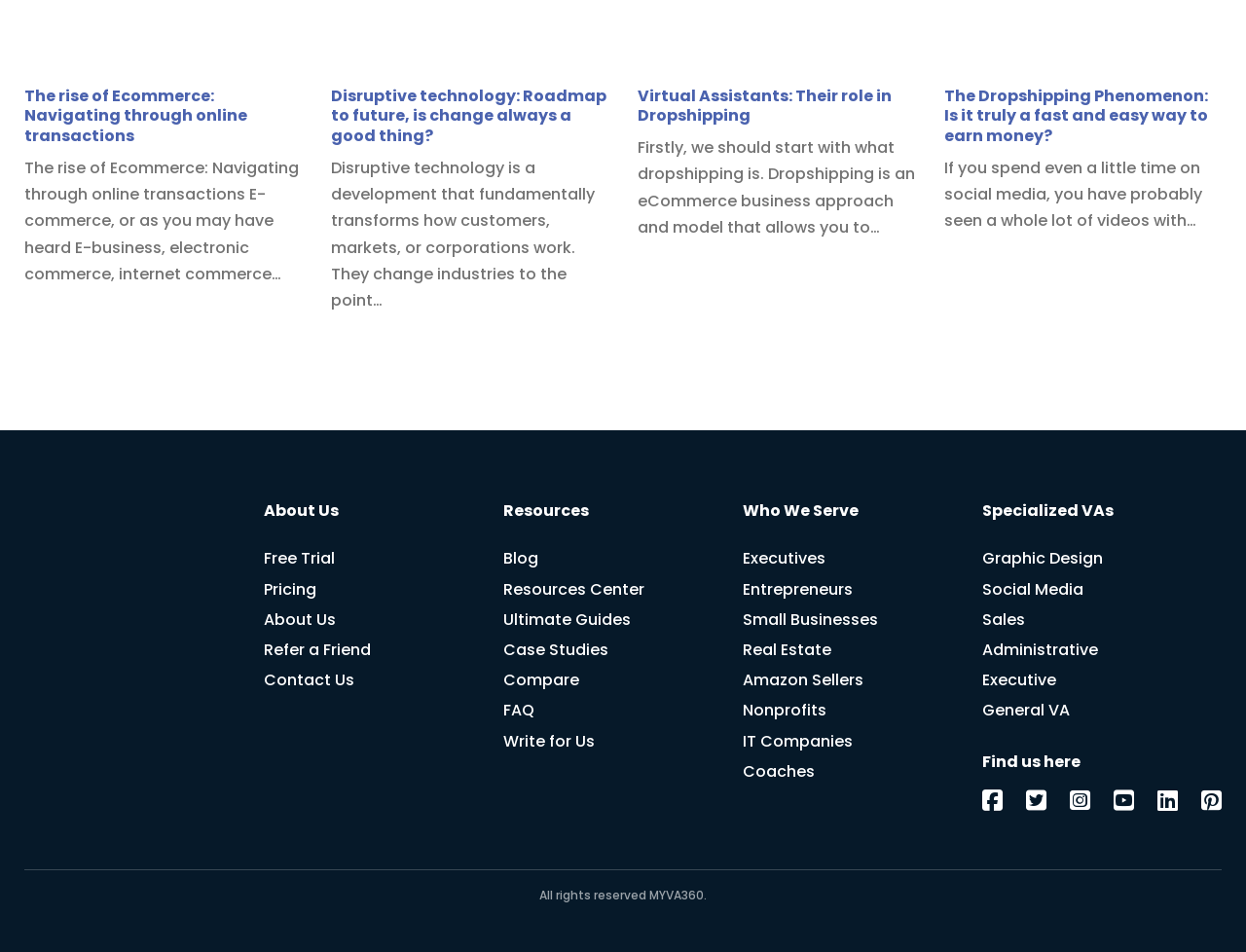What social media platforms can you follow the company on?
Refer to the image and provide a detailed answer to the question.

The 'Find us here' section provides links to the company's social media profiles on Facebook, Twitter, Instagram, and YouTube, allowing users to follow the company on these platforms.